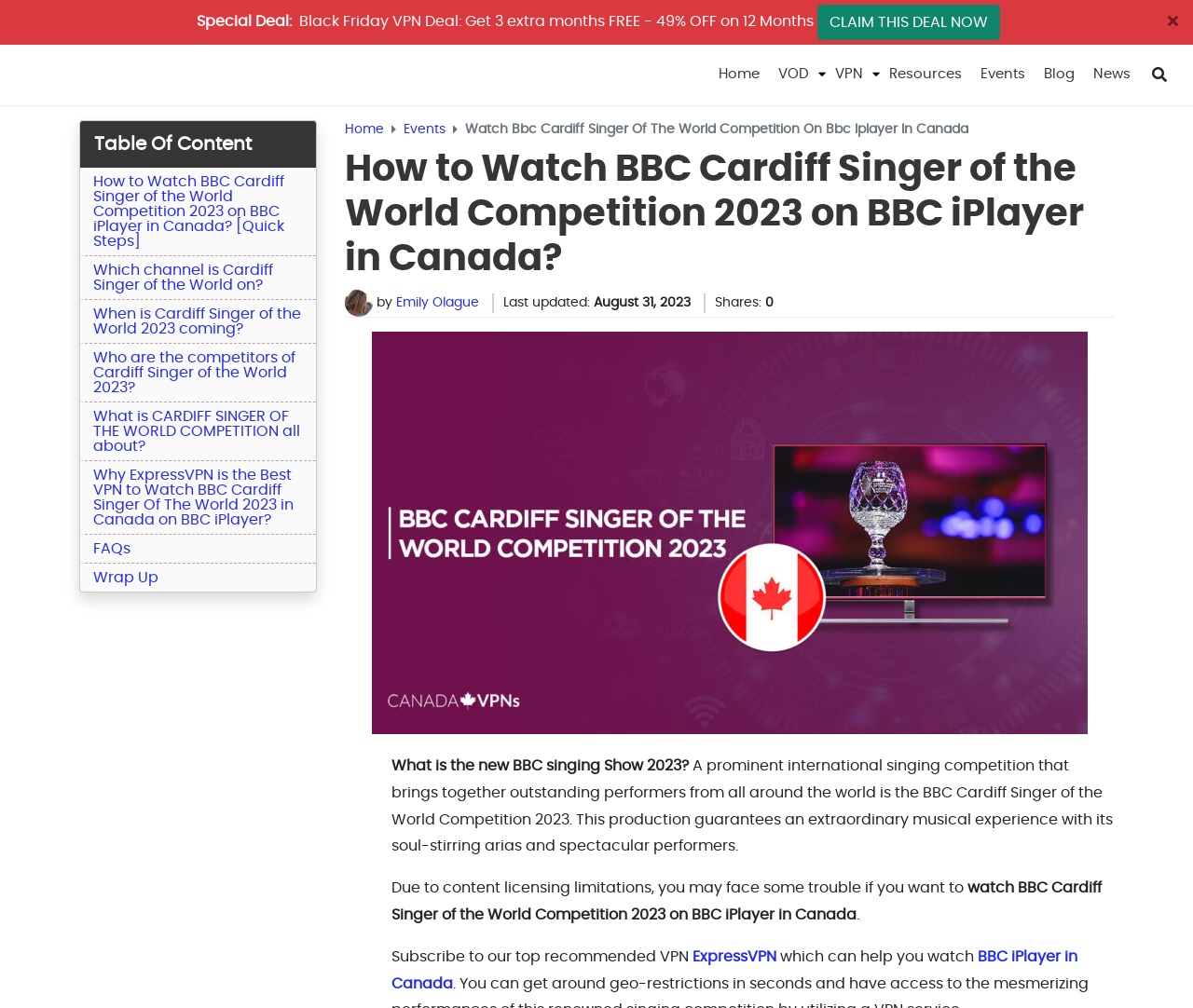Determine the bounding box coordinates of the region to click in order to accomplish the following instruction: "Click on the 'BBC iPlayer in Canada' link". Provide the coordinates as four float numbers between 0 and 1, specifically [left, top, right, bottom].

[0.328, 0.942, 0.903, 0.983]